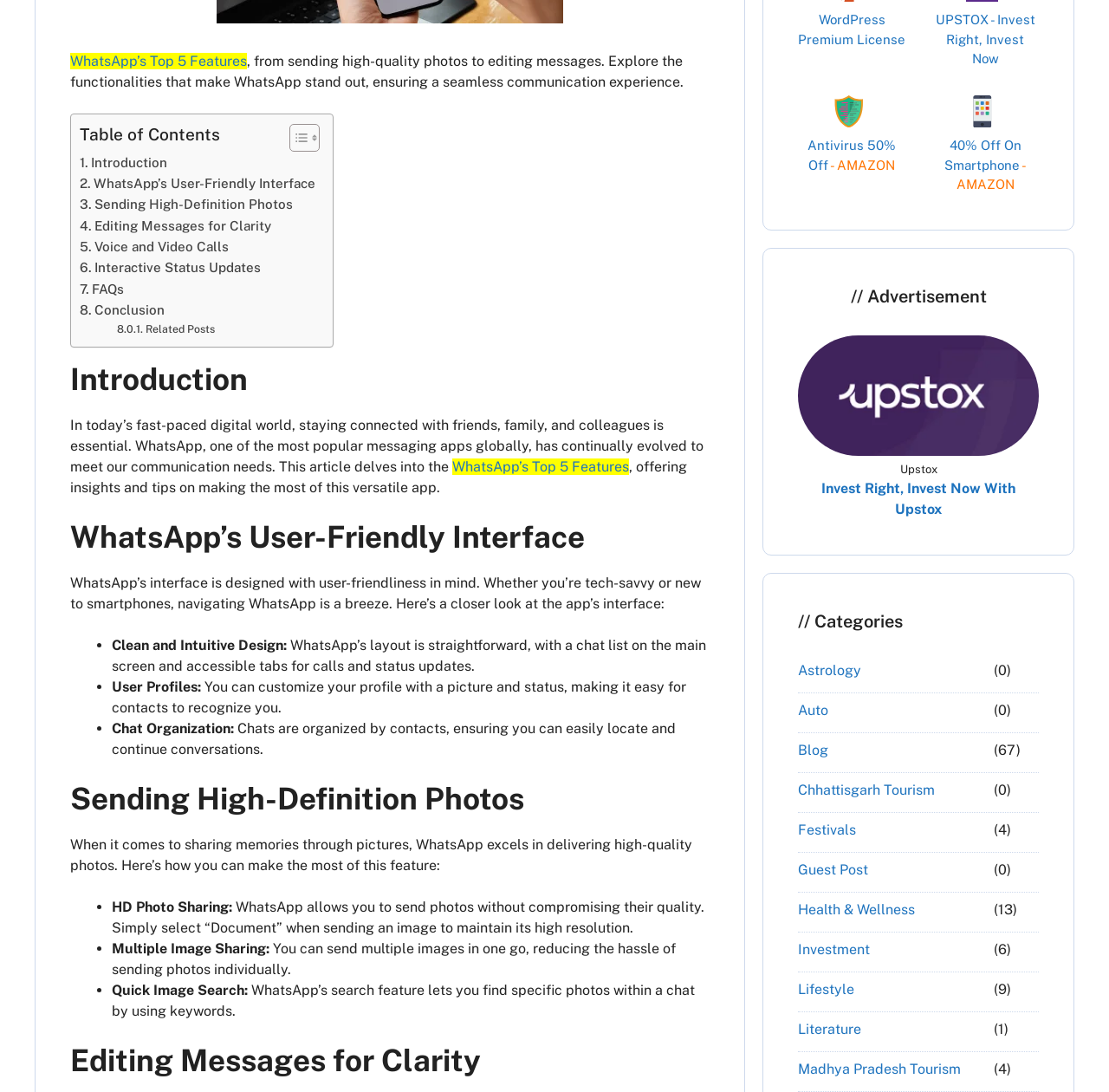Bounding box coordinates are specified in the format (top-left x, top-left y, bottom-right x, bottom-right y). All values are floating point numbers bounded between 0 and 1. Please provide the bounding box coordinate of the region this sentence describes: UPSTOX -

[0.843, 0.011, 0.899, 0.025]